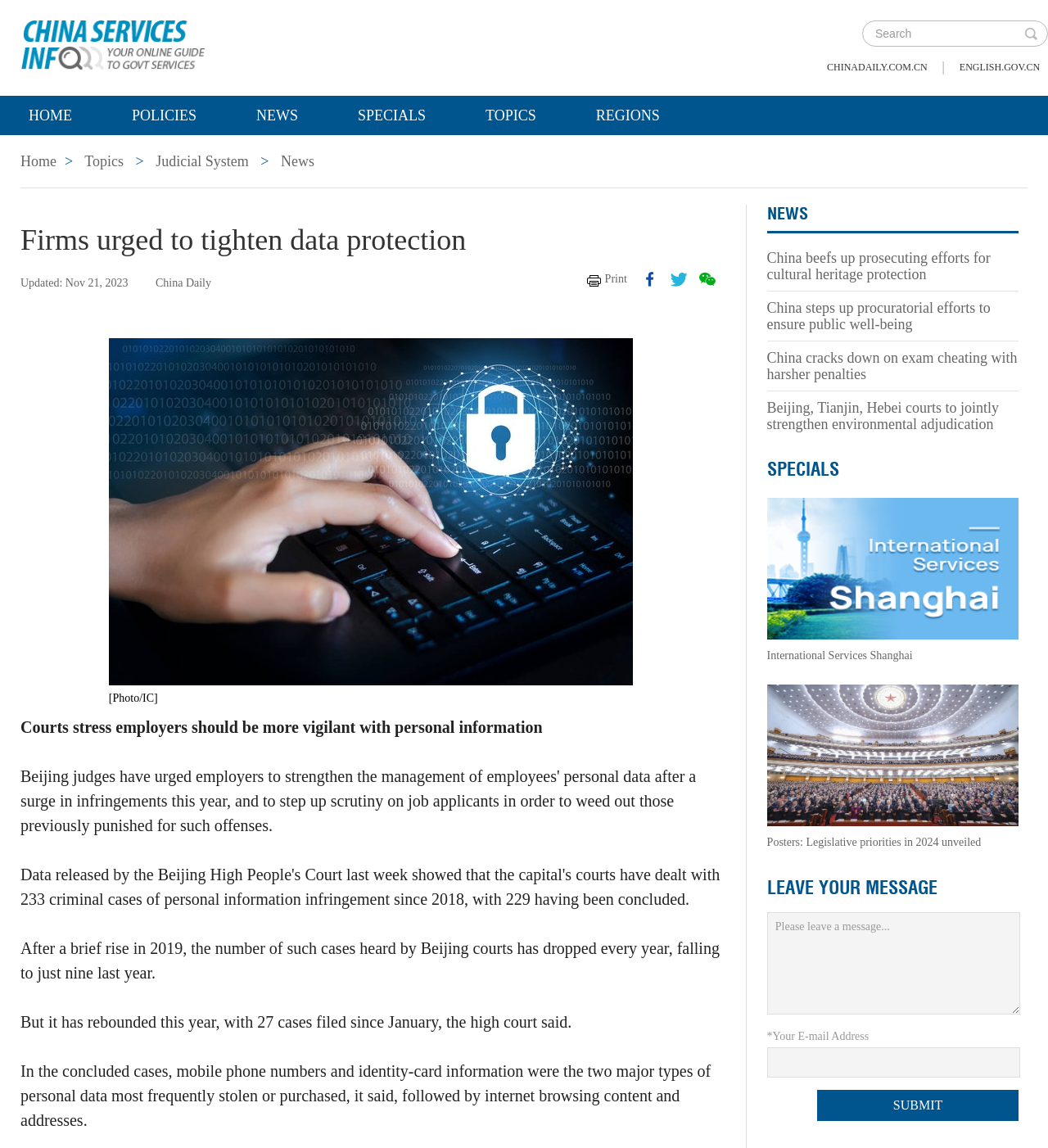What is the title of the related news article?
Analyze the screenshot and provide a detailed answer to the question.

The related news article is located in the 'NEWS' section, and its title is 'China beefs up prosecuting efforts for cultural heritage protection'. This is one of the related news articles listed on the webpage.